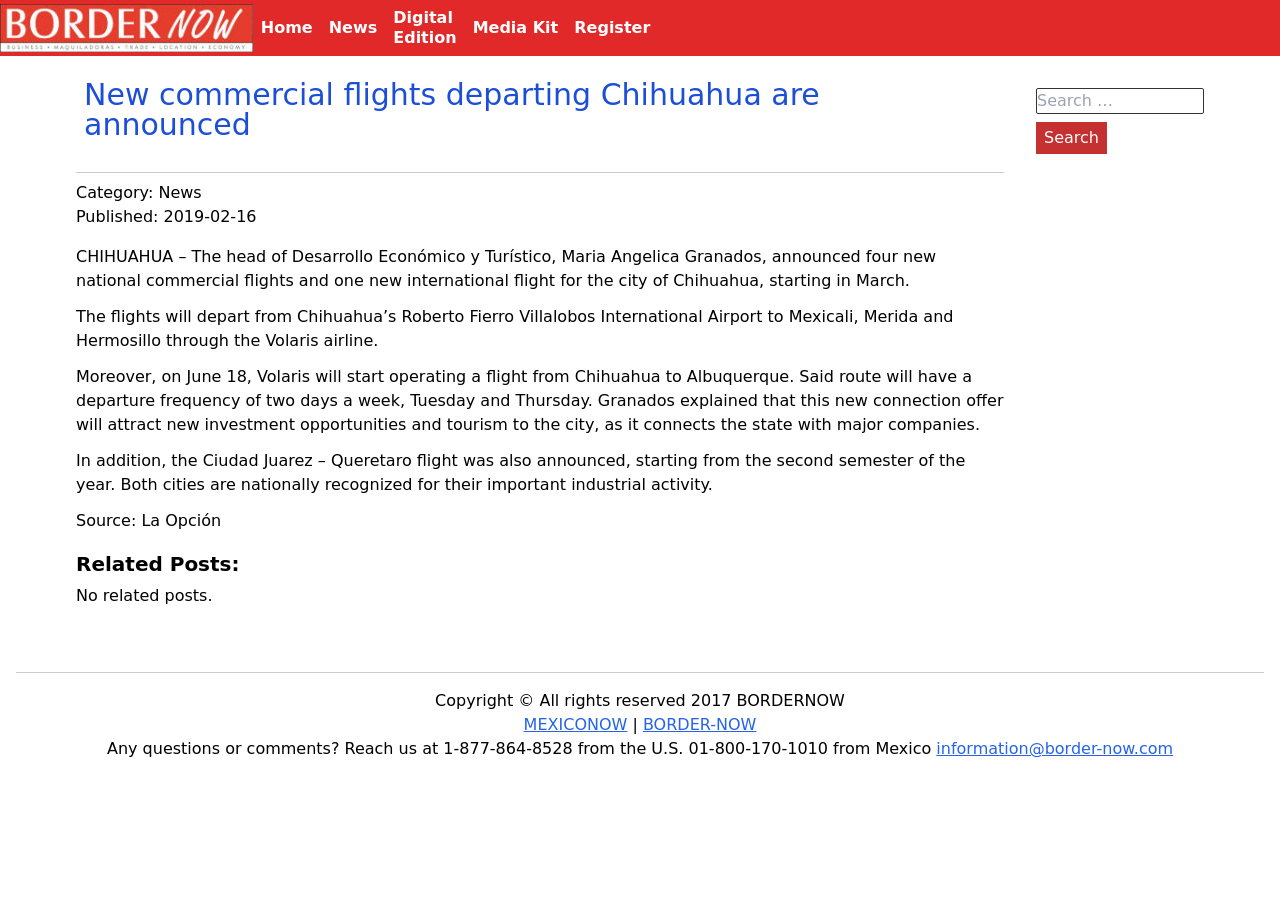Find the bounding box coordinates for the area you need to click to carry out the instruction: "Contact us". The coordinates should be four float numbers between 0 and 1, indicated as [left, top, right, bottom].

[0.732, 0.818, 0.916, 0.839]